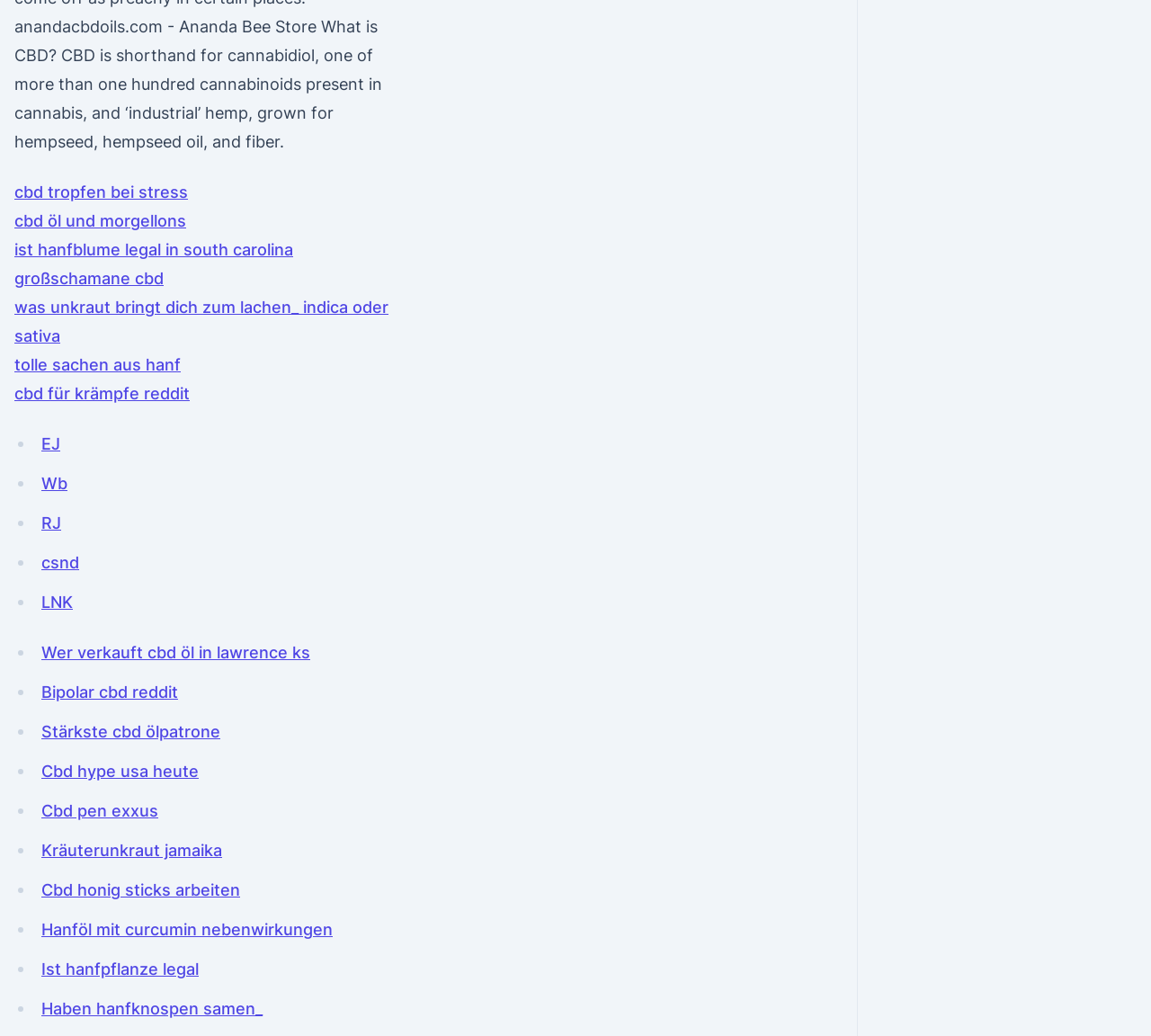What is the purpose of the links on this webpage?
Answer the question in a detailed and comprehensive manner.

The links on this webpage seem to be providing information on various topics related to CBD, such as its uses, benefits, and products. The links have descriptive text, indicating that they lead to pages with more information on the specific topics.